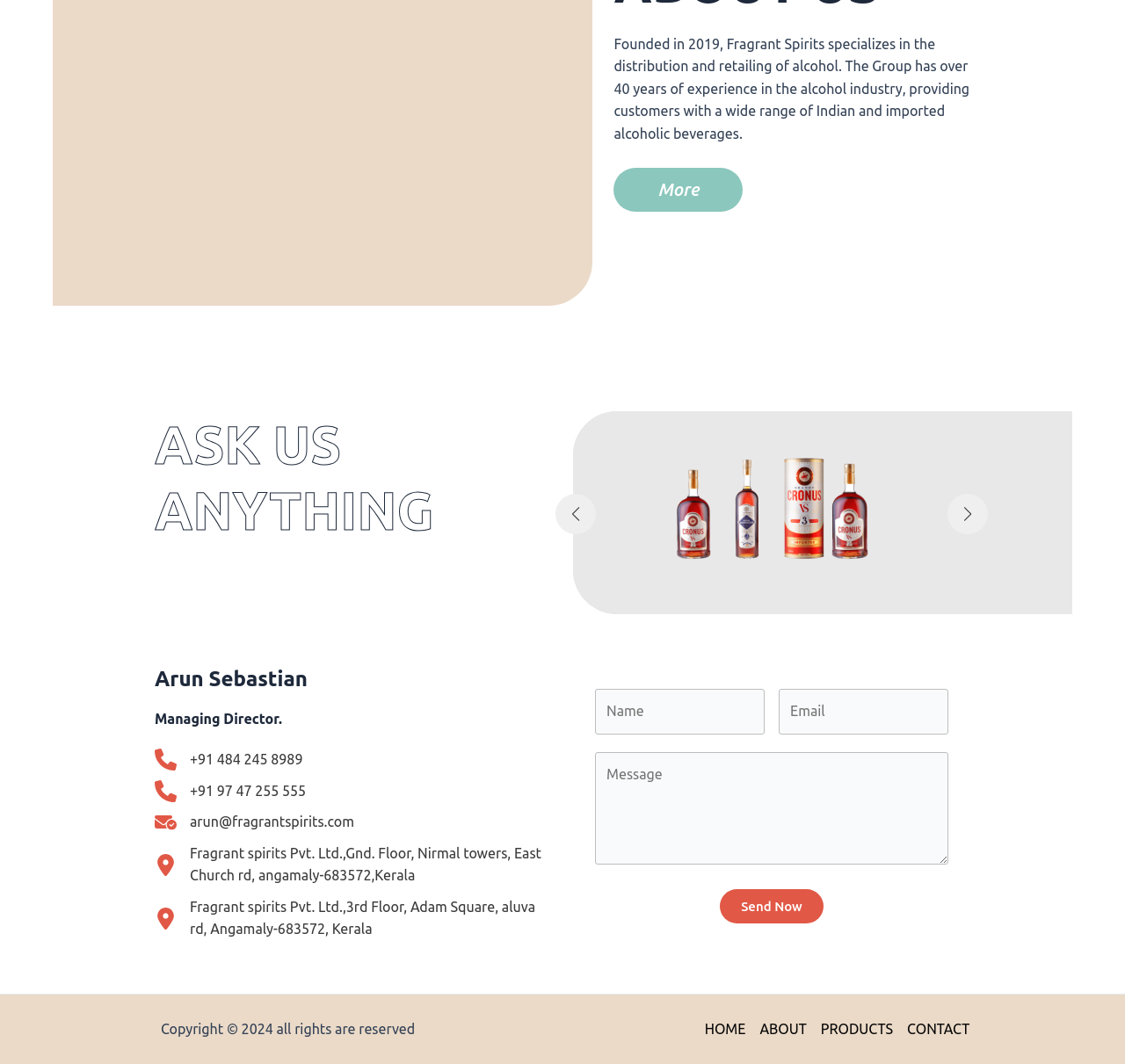Kindly determine the bounding box coordinates for the clickable area to achieve the given instruction: "Click on 'Previous slide'".

[0.494, 0.464, 0.53, 0.502]